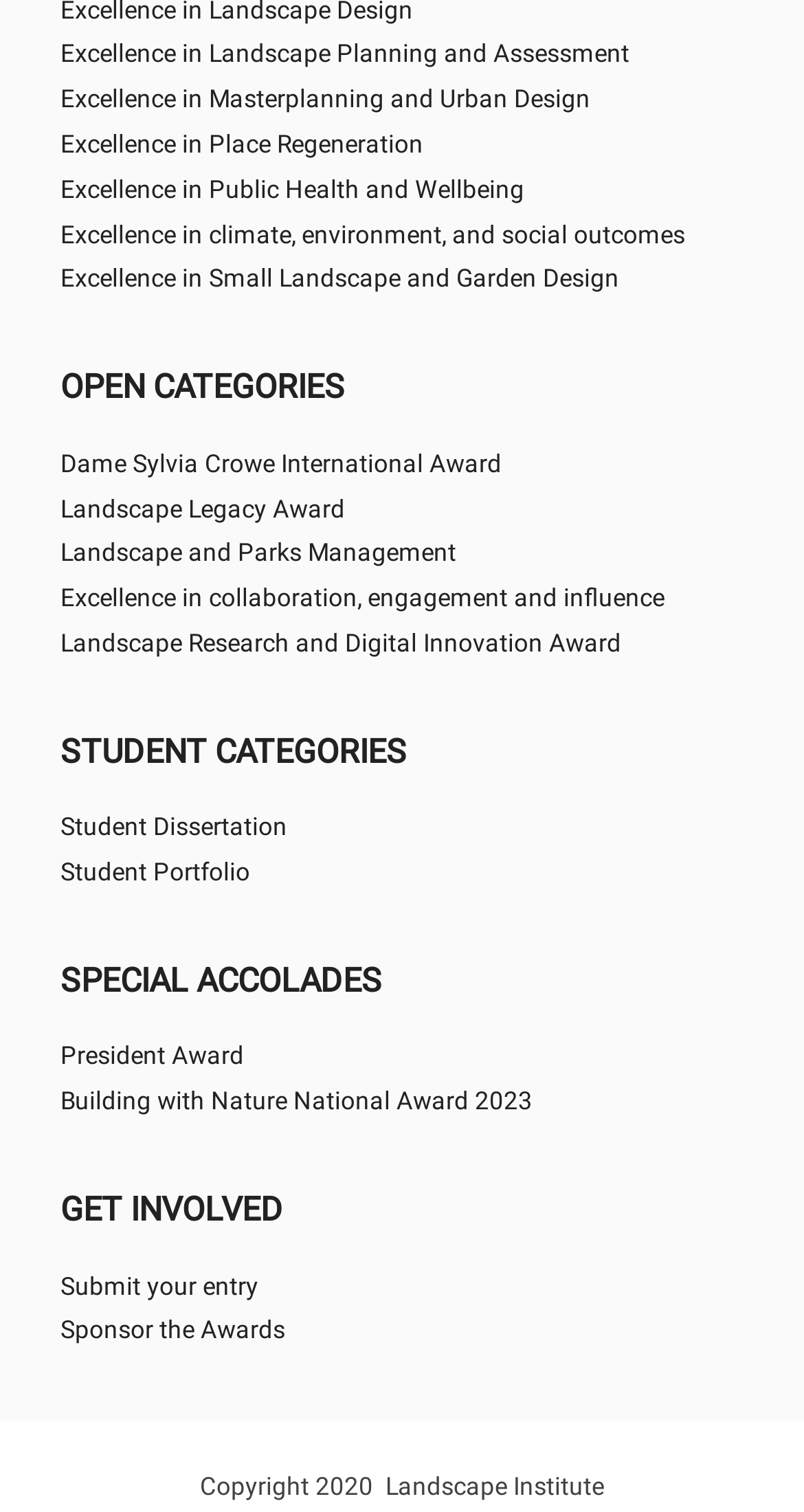Pinpoint the bounding box coordinates of the element to be clicked to execute the instruction: "Submit your entry".

[0.075, 0.84, 0.925, 0.862]